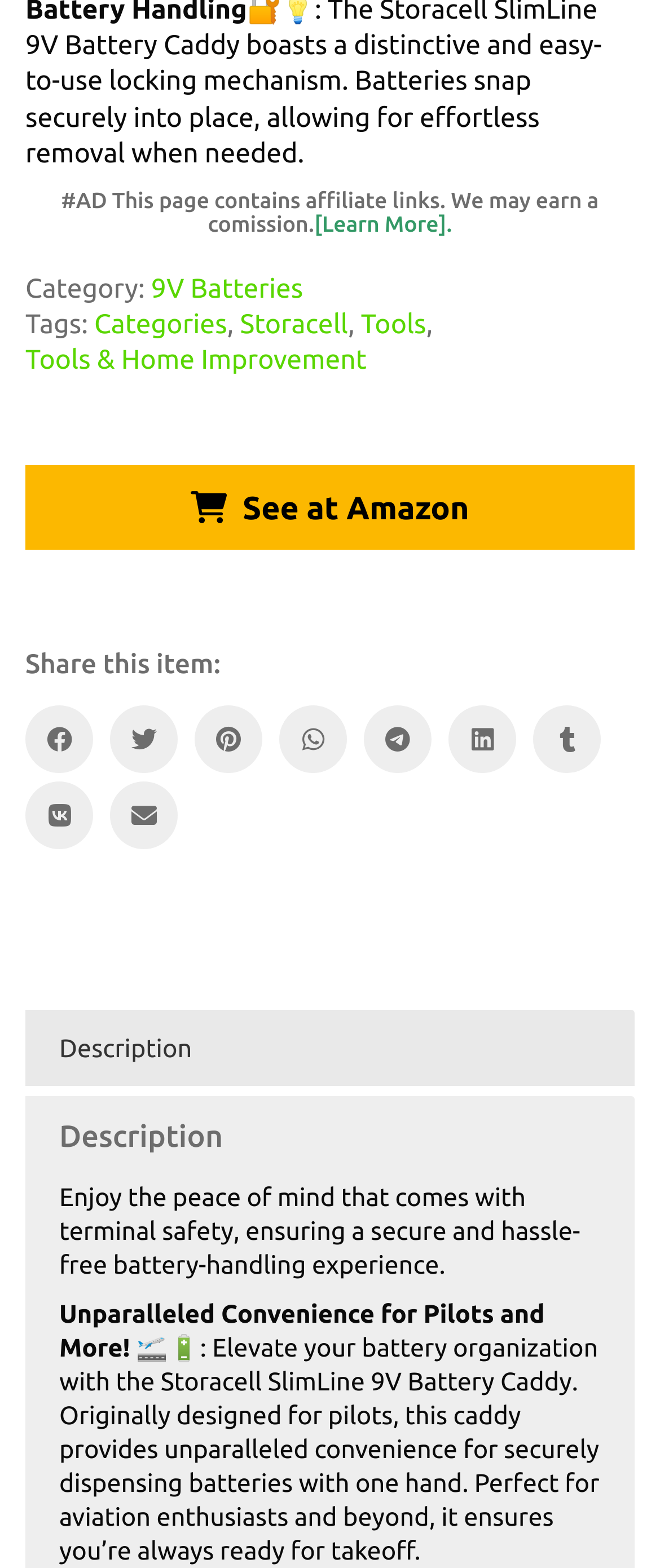Identify the bounding box coordinates of the region that should be clicked to execute the following instruction: "View the description tab".

[0.038, 0.644, 0.962, 0.694]